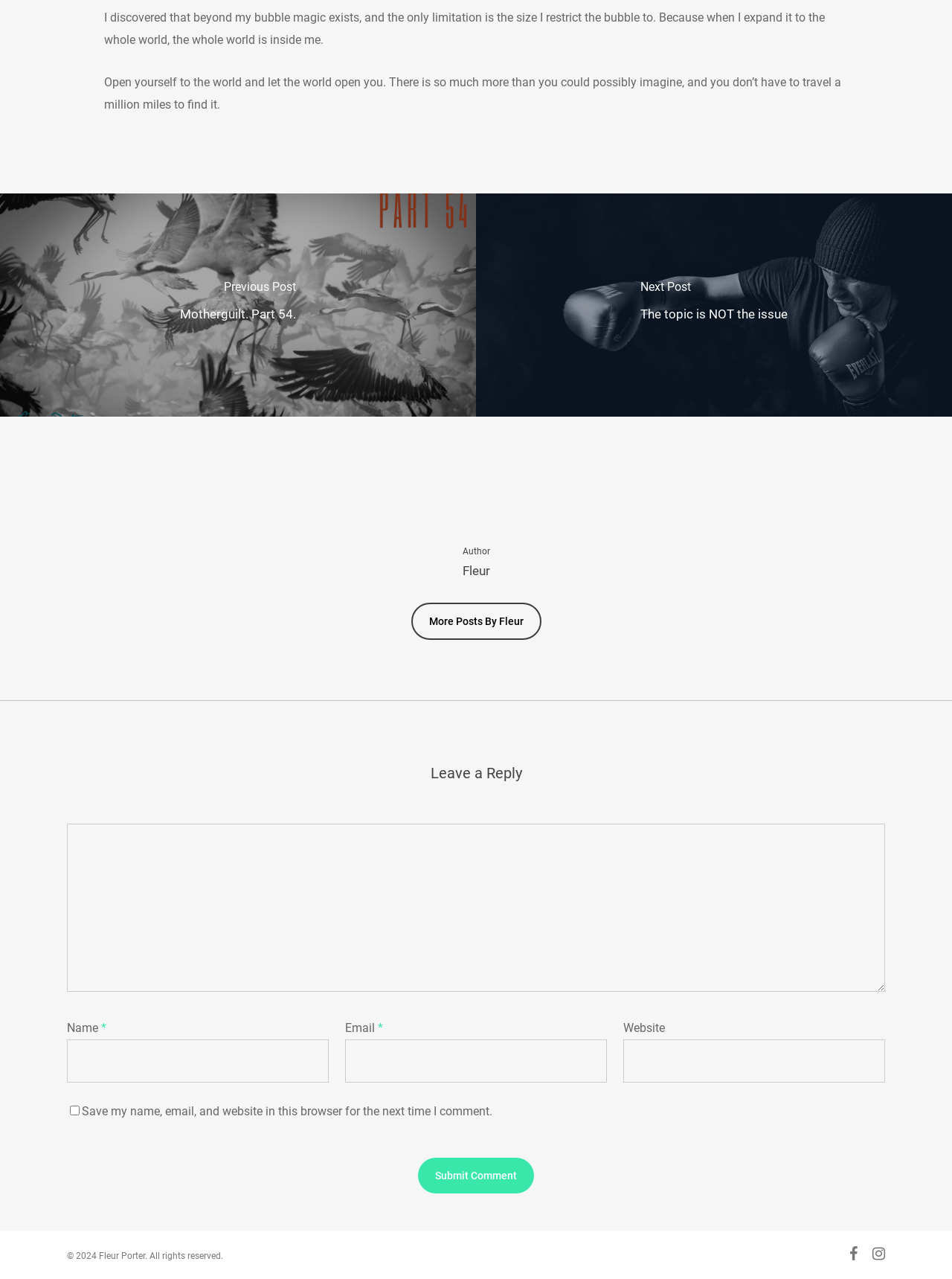Can you find the bounding box coordinates for the element that needs to be clicked to execute this instruction: "Click on the next post"? The coordinates should be given as four float numbers between 0 and 1, i.e., [left, top, right, bottom].

[0.5, 0.151, 1.0, 0.326]